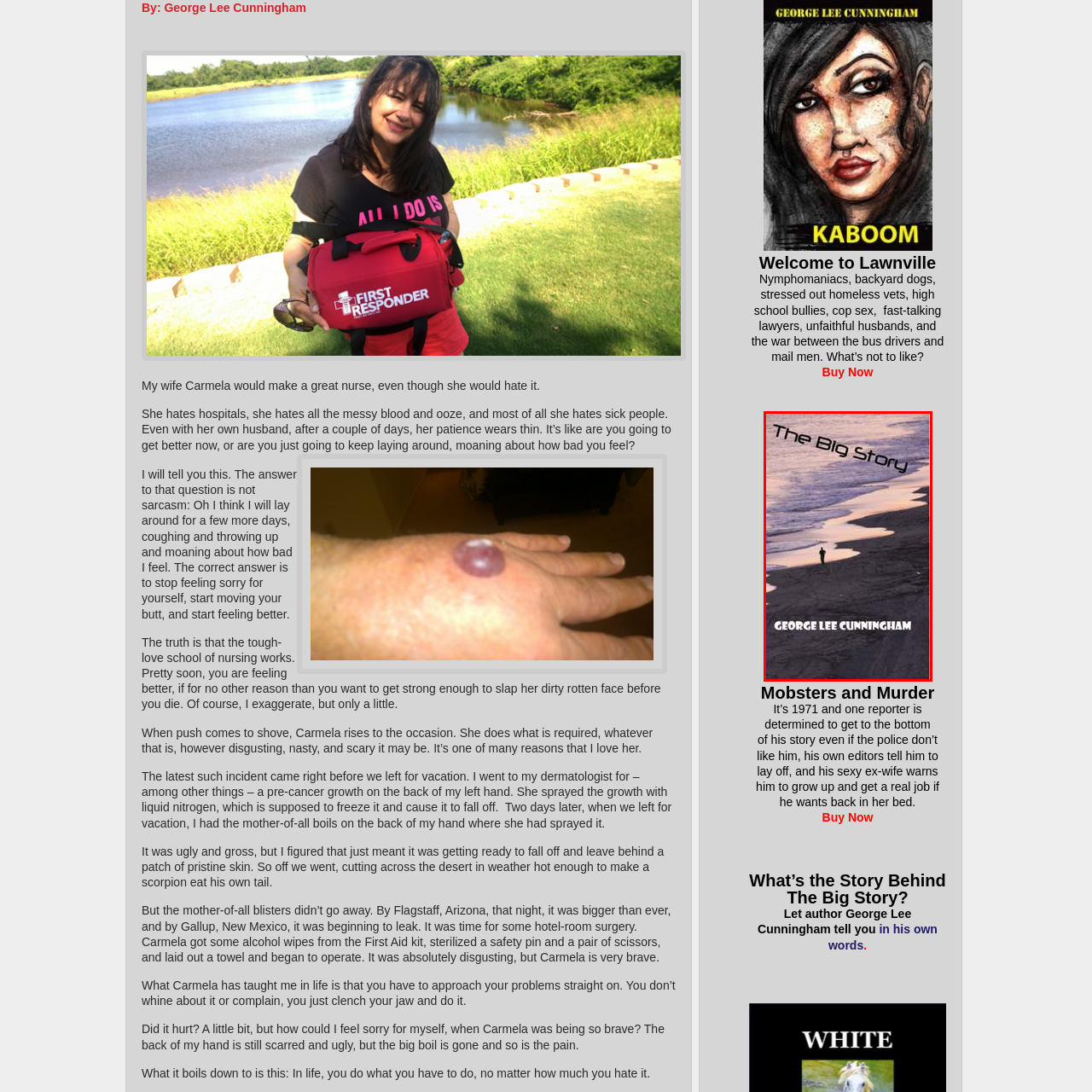Focus on the image marked by the red bounding box and offer an in-depth answer to the subsequent question based on the visual content: What color is the author's name written in?

According to the caption, the author's name, 'George Lee Cunningham', is prominently displayed in white lettering at the bottom of the book cover.